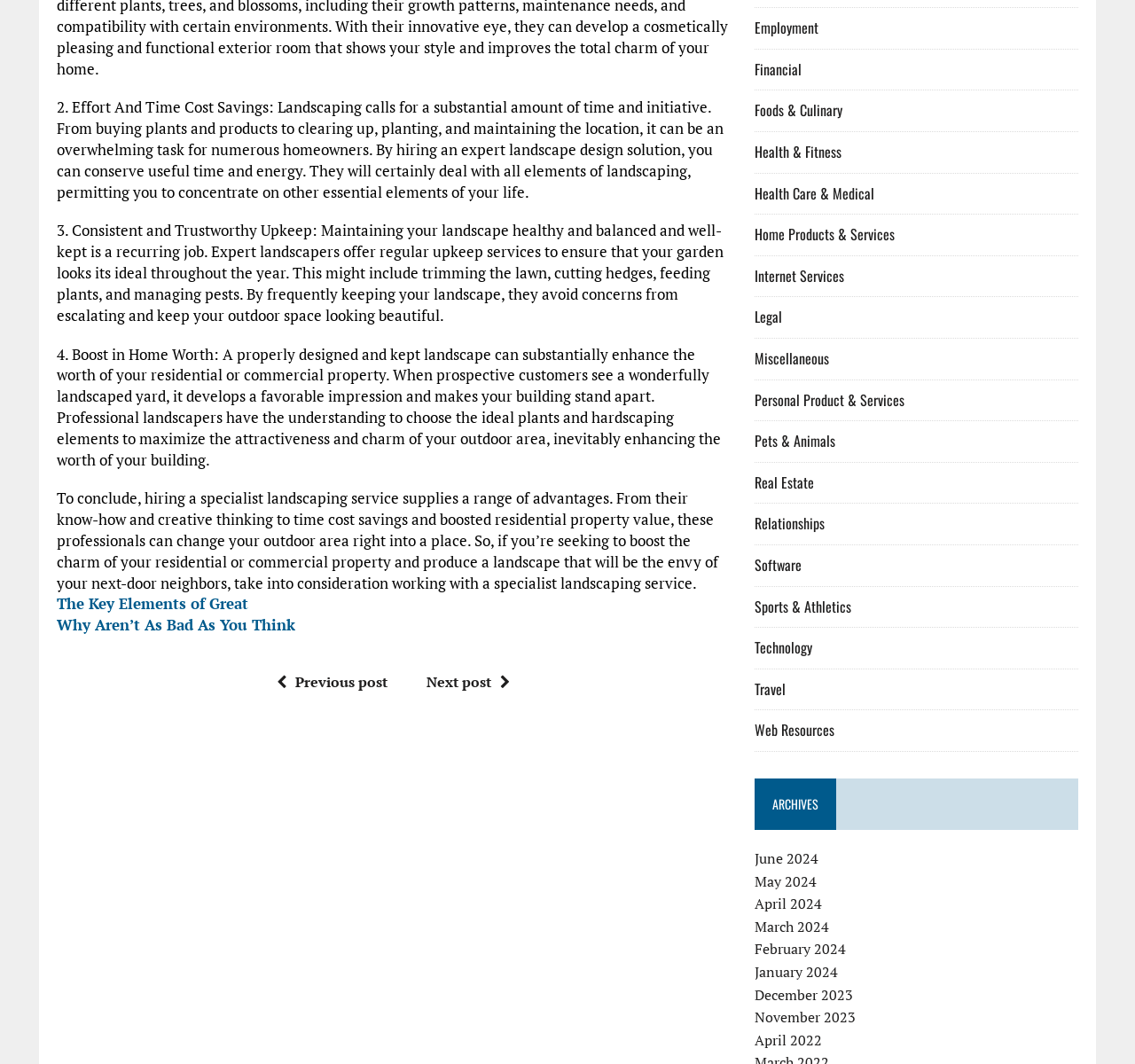Provide the bounding box coordinates of the HTML element described as: "Health Care & Medical". The bounding box coordinates should be four float numbers between 0 and 1, i.e., [left, top, right, bottom].

[0.665, 0.171, 0.77, 0.191]